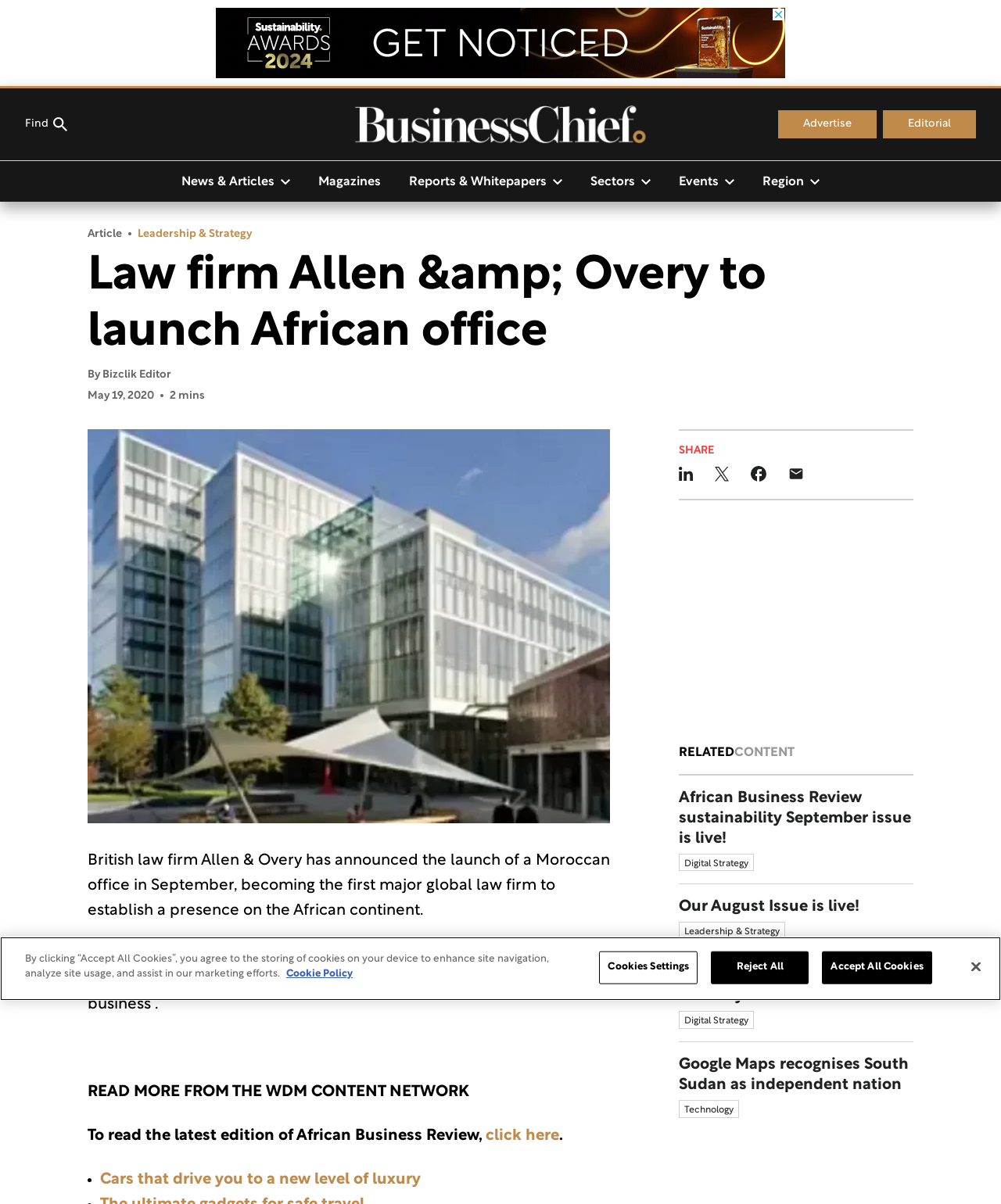Kindly respond to the following question with a single word or a brief phrase: 
What is the name of the law firm mentioned in the article?

Allen & Overy